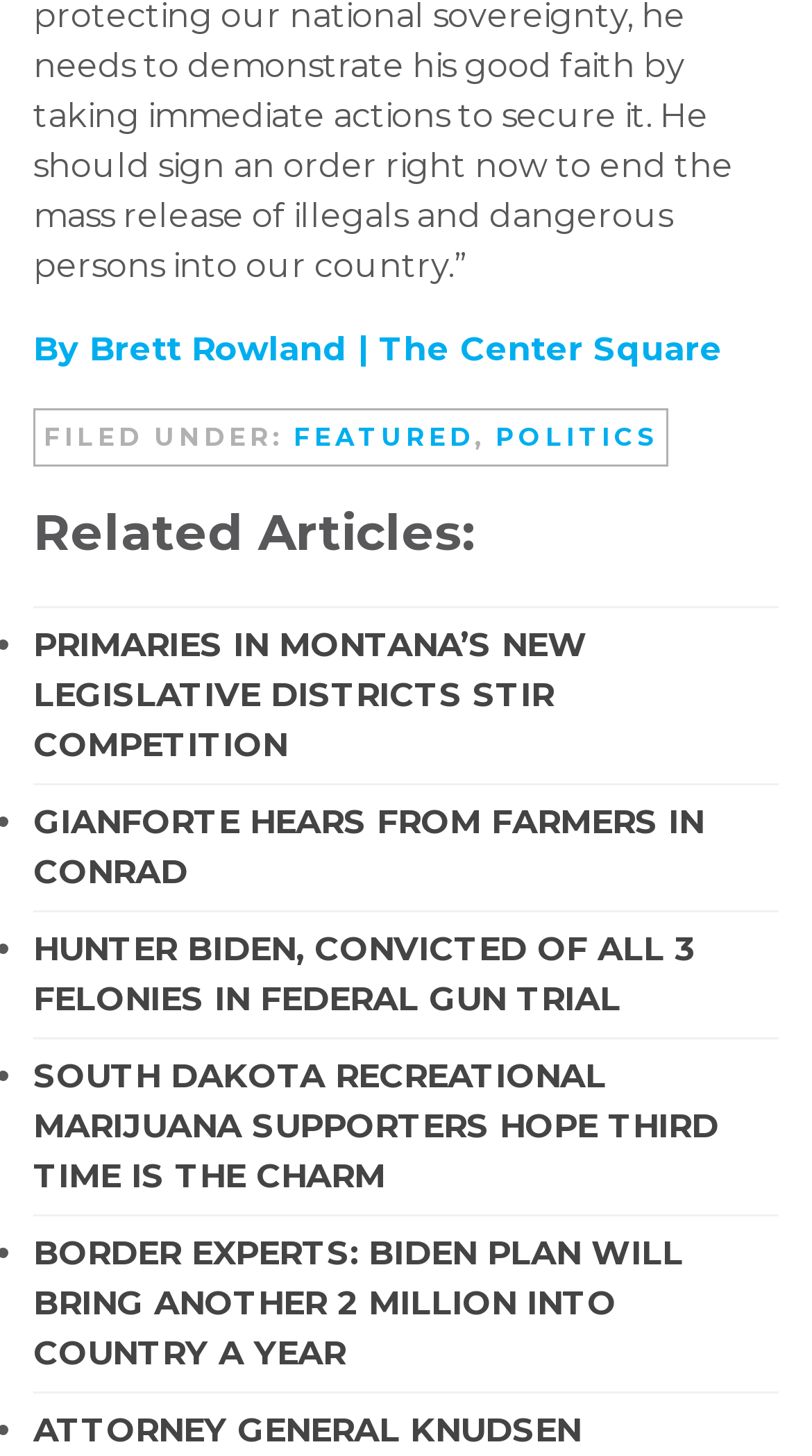Highlight the bounding box coordinates of the element you need to click to perform the following instruction: "Visit the address."

None